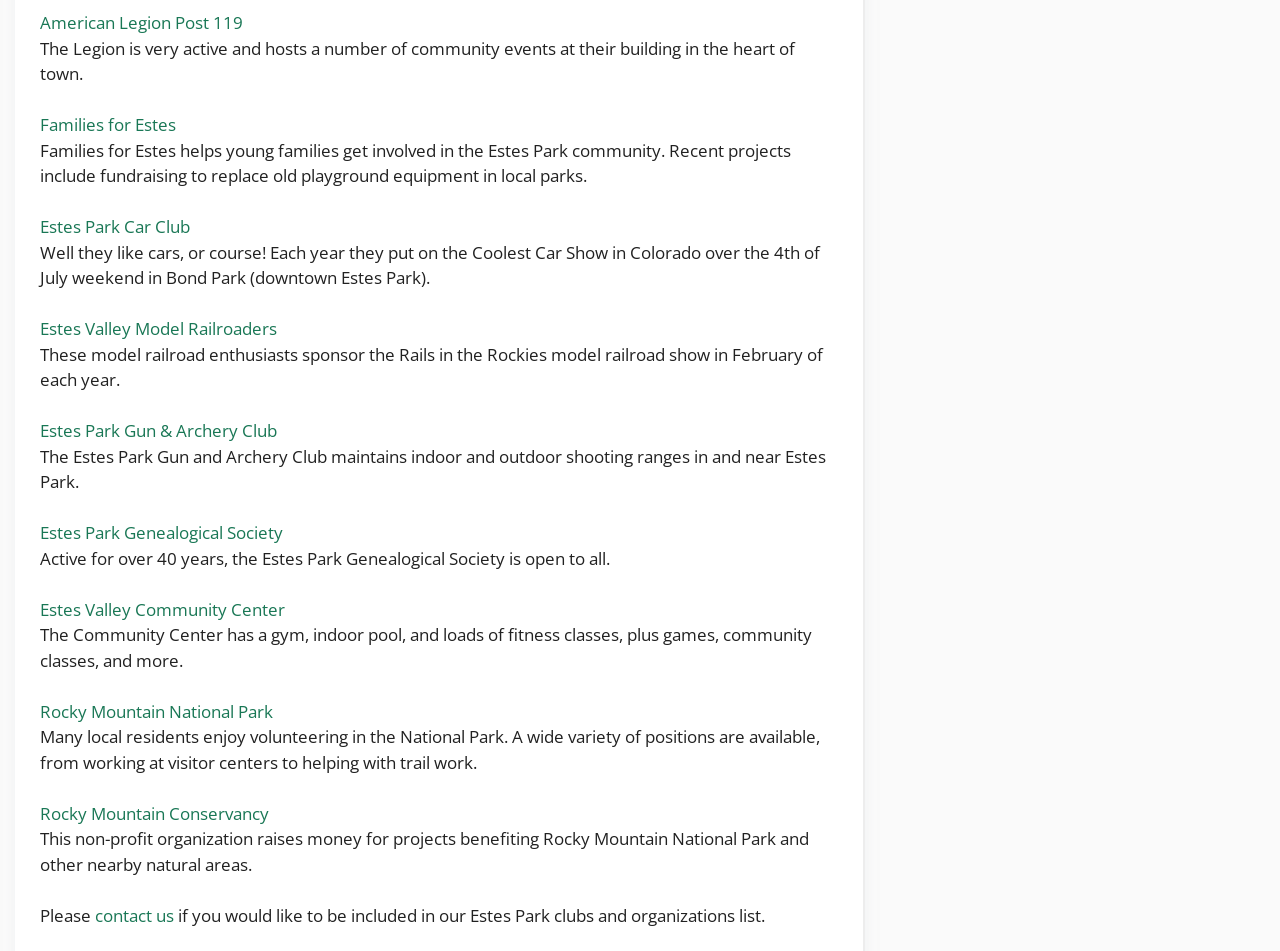Please examine the image and answer the question with a detailed explanation:
What is the purpose of the Rocky Mountain Conservancy?

According to the webpage, the Rocky Mountain Conservancy is a non-profit organization that raises money for projects benefiting Rocky Mountain National Park and other nearby natural areas, indicating that its purpose is to support conservation efforts in the region.